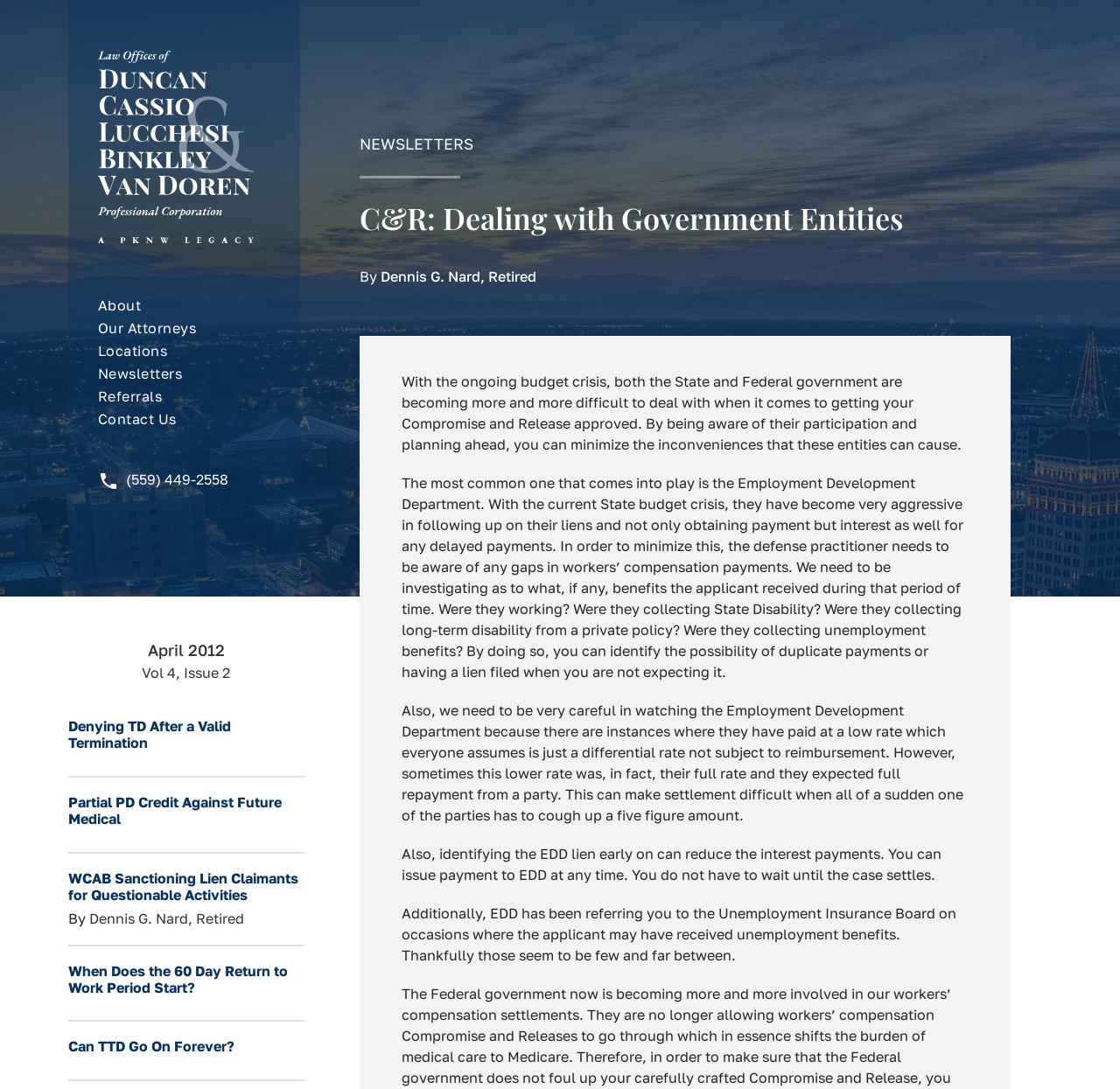Please specify the bounding box coordinates of the region to click in order to perform the following instruction: "Click the 'Contact Us' link".

[0.087, 0.377, 0.157, 0.393]